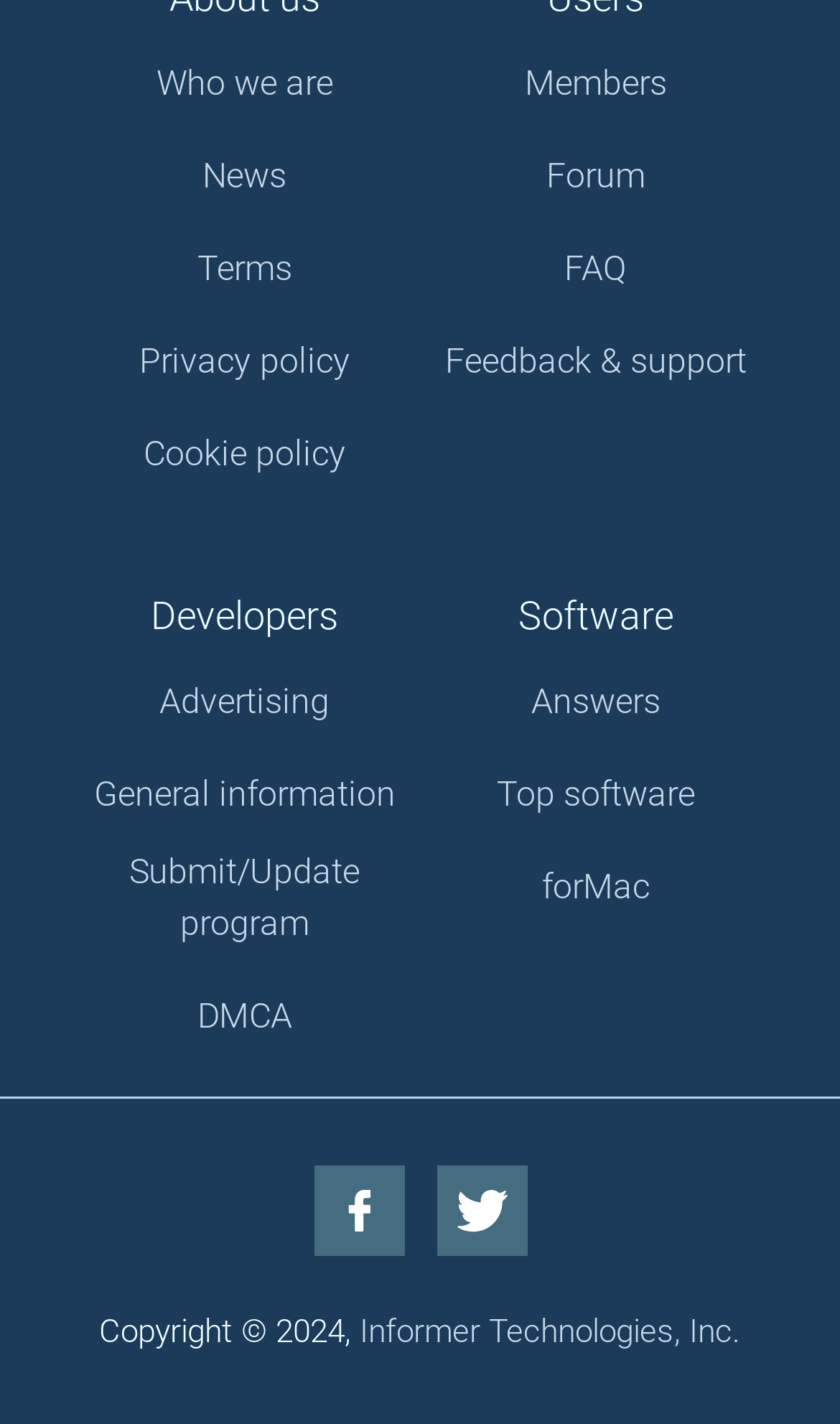Please provide a detailed answer to the question below based on the screenshot: 
How many links are present under 'Members'?

I counted the number of links under 'Members' by looking at the links with bounding box coordinates near the 'Members' link. I found three links: 'Forum', 'FAQ', and 'Feedback & support', which are present under 'Members'.